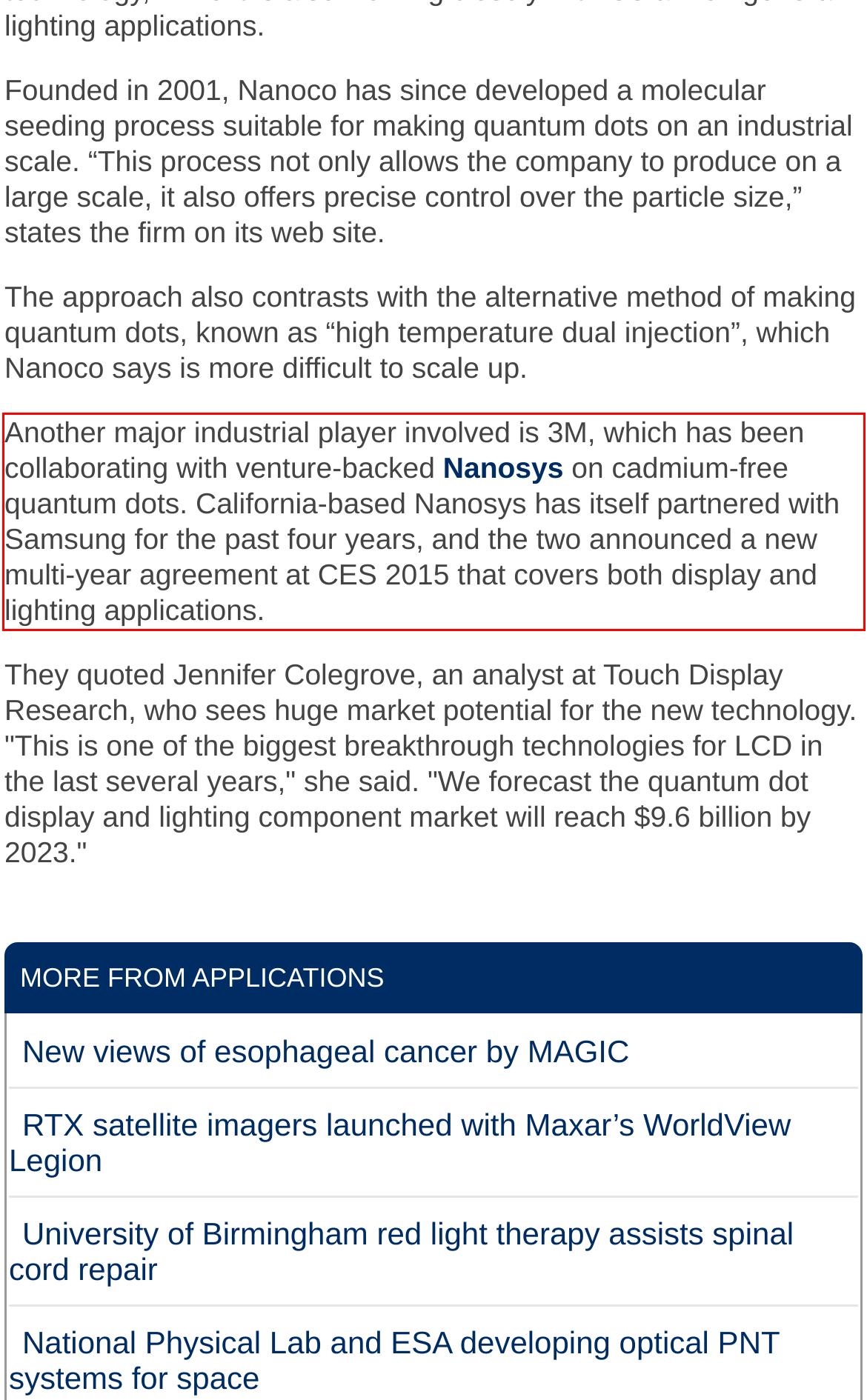You have a screenshot of a webpage with a UI element highlighted by a red bounding box. Use OCR to obtain the text within this highlighted area.

Another major industrial player involved is 3M, which has been collaborating with venture-backed Nanosys on cadmium-free quantum dots. California-based Nanosys has itself partnered with Samsung for the past four years, and the two announced a new multi-year agreement at CES 2015 that covers both display and lighting applications.